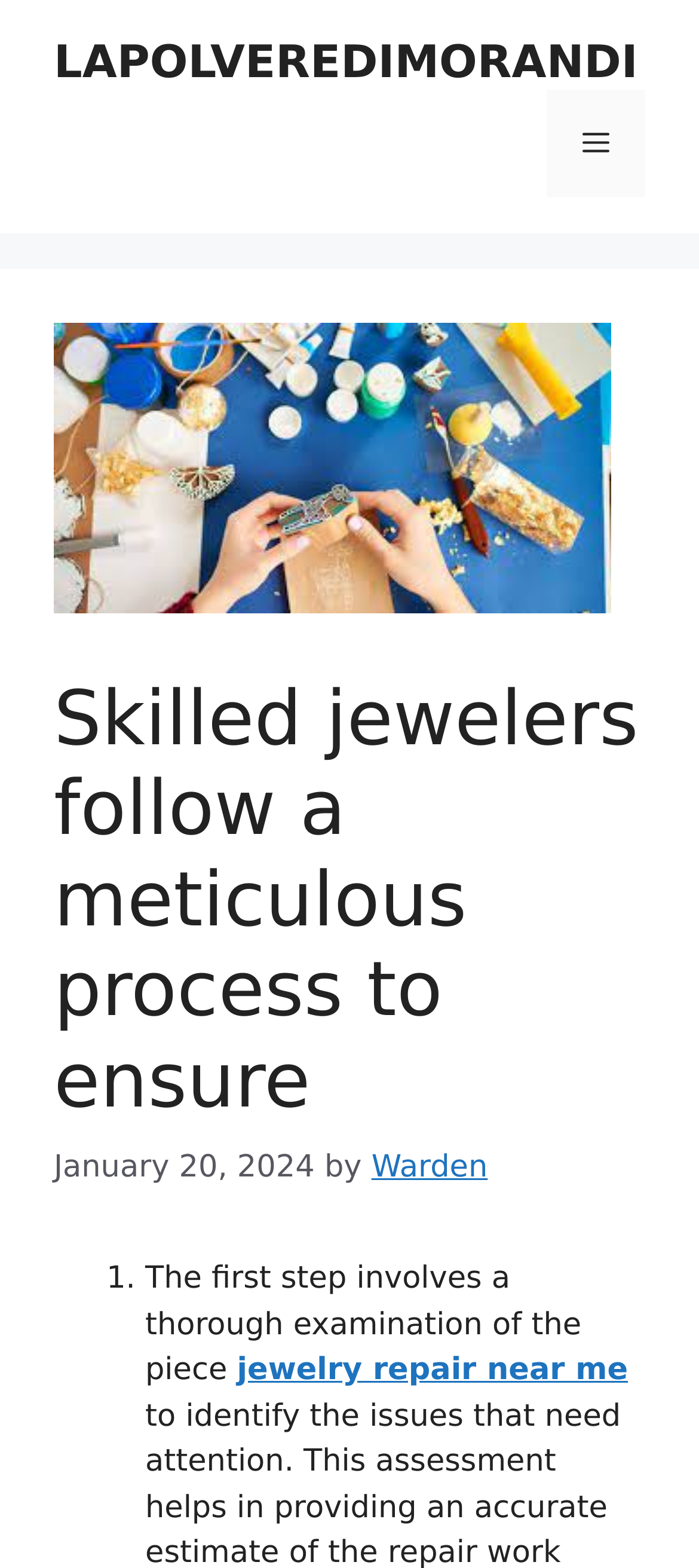Analyze the image and provide a detailed answer to the question: What is the suggested search term for finding jewelry repair services?

I found the suggested search term for finding jewelry repair services by looking at the link element in the list section, which contains the text 'jewelry repair near me'.